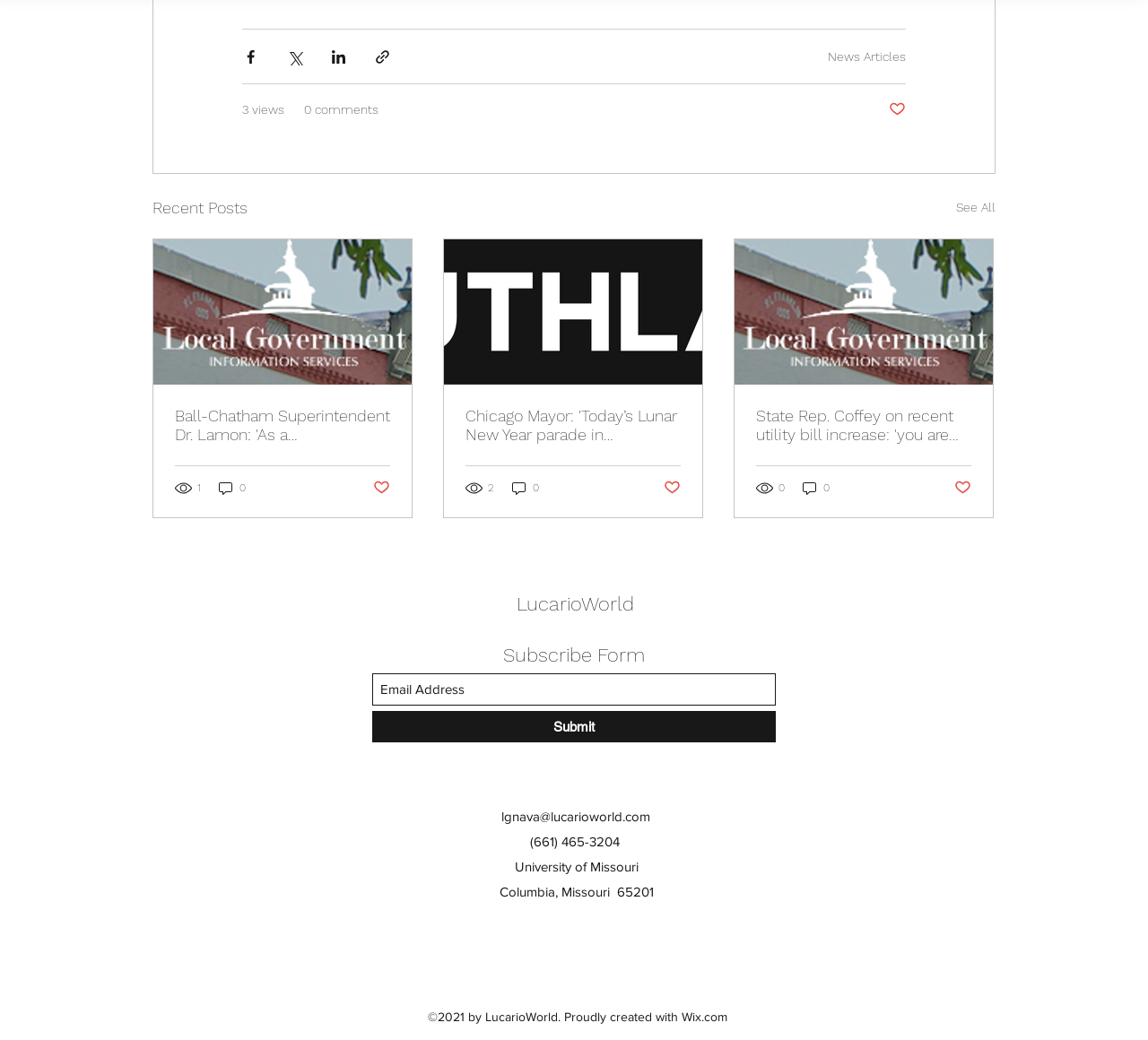Determine the coordinates of the bounding box that should be clicked to complete the instruction: "Share via Facebook". The coordinates should be represented by four float numbers between 0 and 1: [left, top, right, bottom].

[0.211, 0.046, 0.226, 0.063]